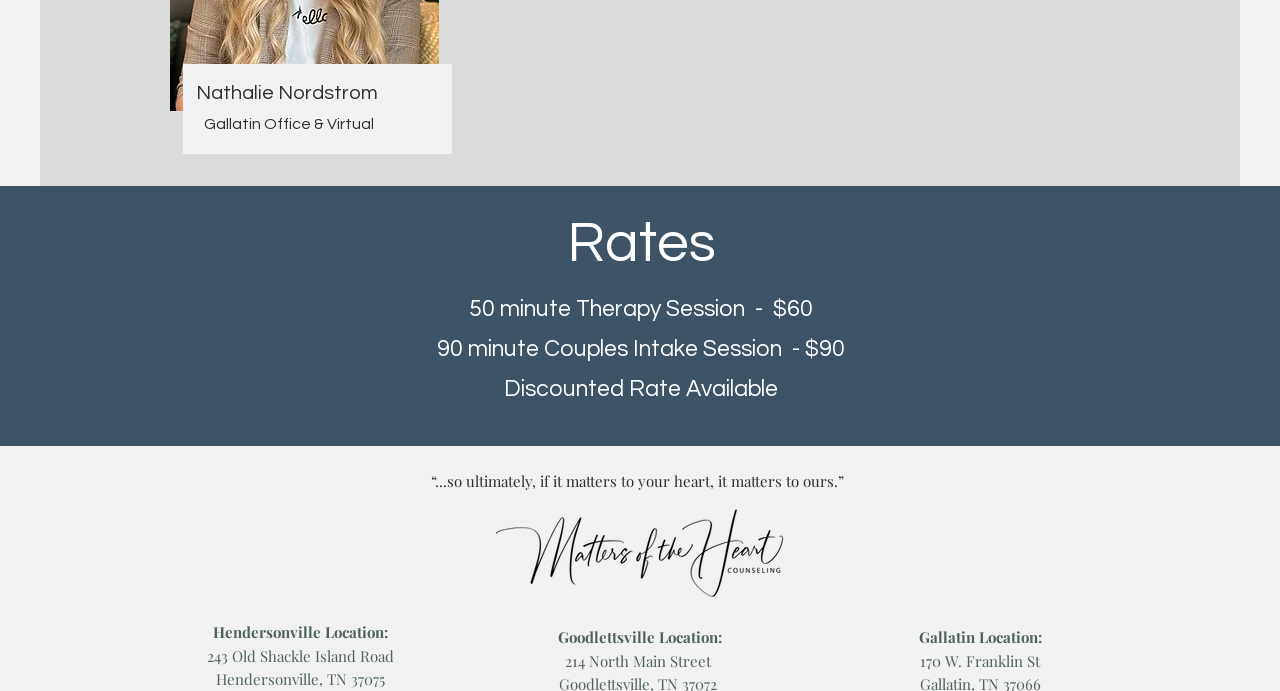Use one word or a short phrase to answer the question provided: 
What is the cost of a 50-minute therapy session?

$60